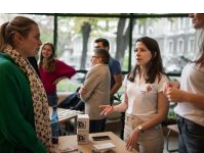Please respond in a single word or phrase: 
What is the atmosphere of the fair?

inviting